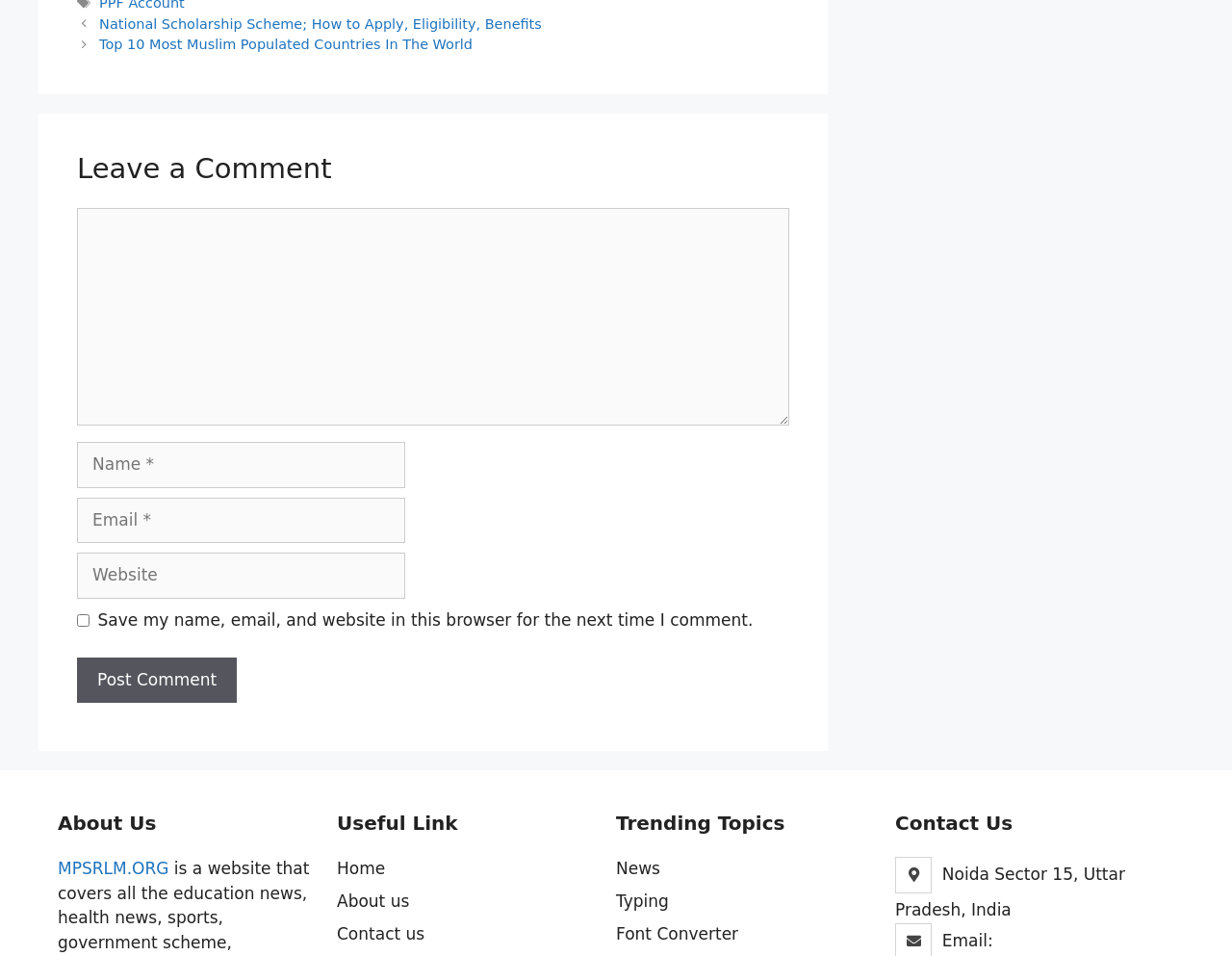Point out the bounding box coordinates of the section to click in order to follow this instruction: "Click the 'Home' link".

None